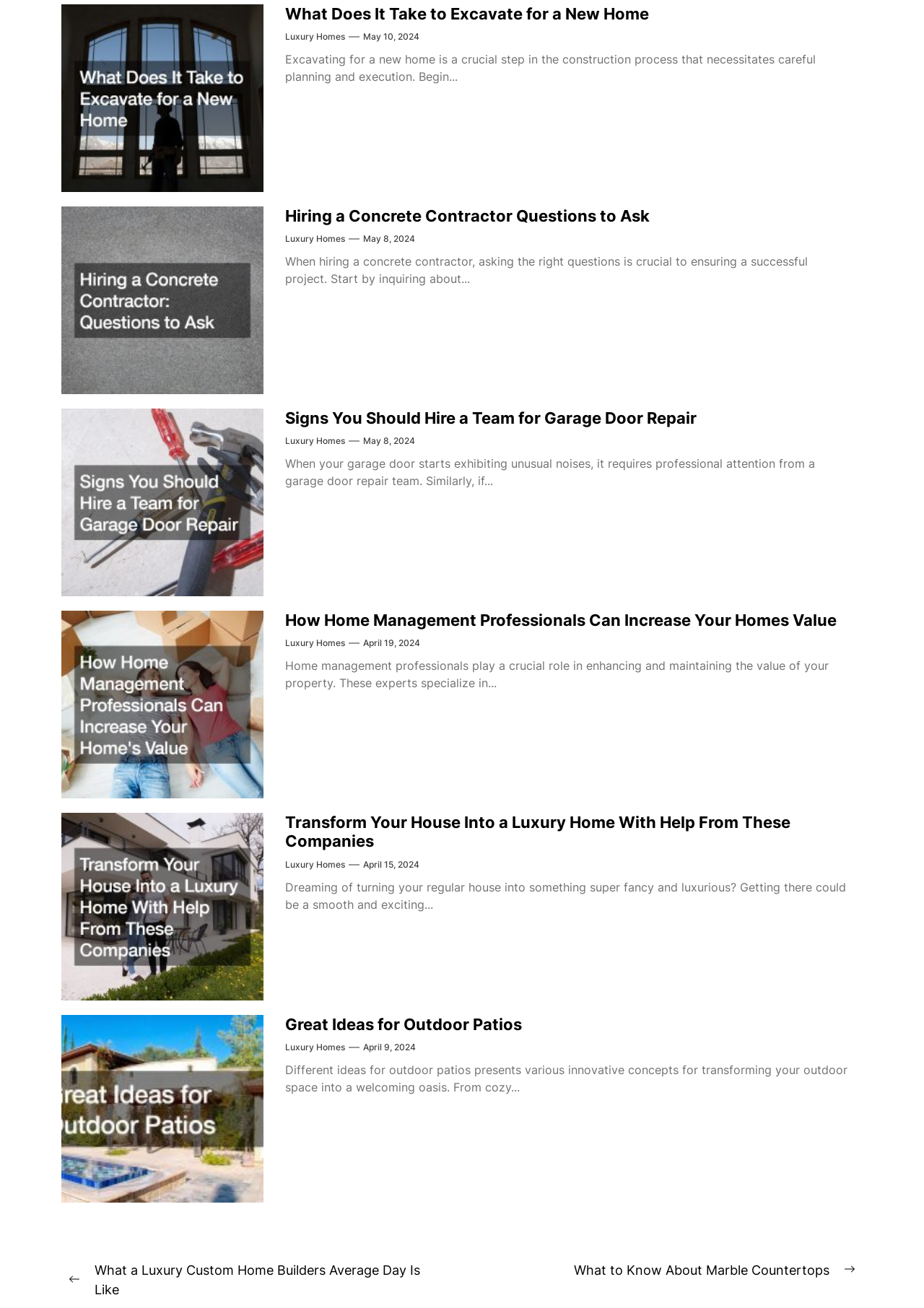Identify the bounding box coordinates necessary to click and complete the given instruction: "Click on 'Our services' button".

None